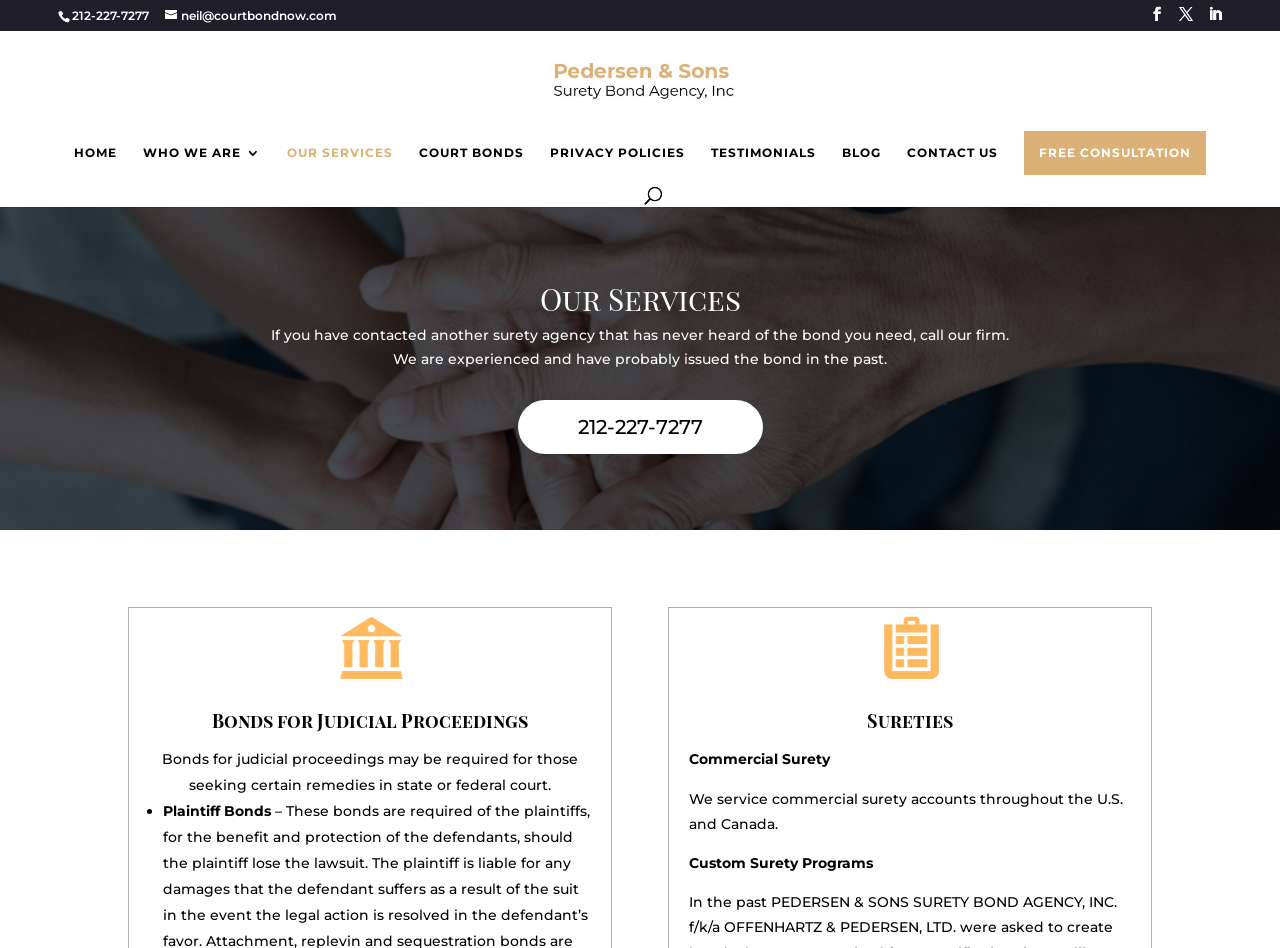Could you highlight the region that needs to be clicked to execute the instruction: "Learn about the services provided"?

[0.224, 0.154, 0.307, 0.194]